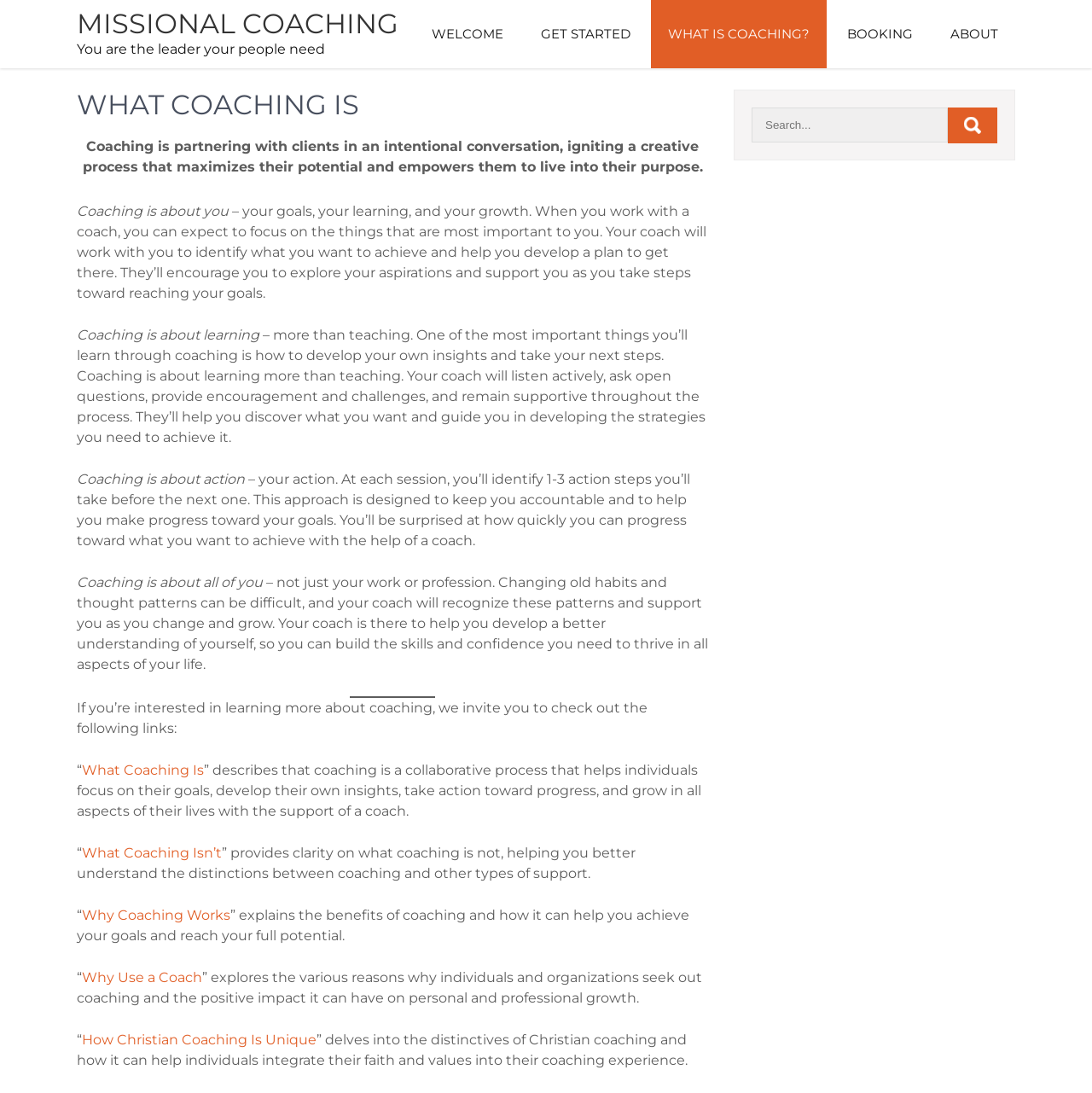Find the bounding box coordinates for the HTML element described as: "About". The coordinates should consist of four float values between 0 and 1, i.e., [left, top, right, bottom].

[0.855, 0.0, 0.93, 0.062]